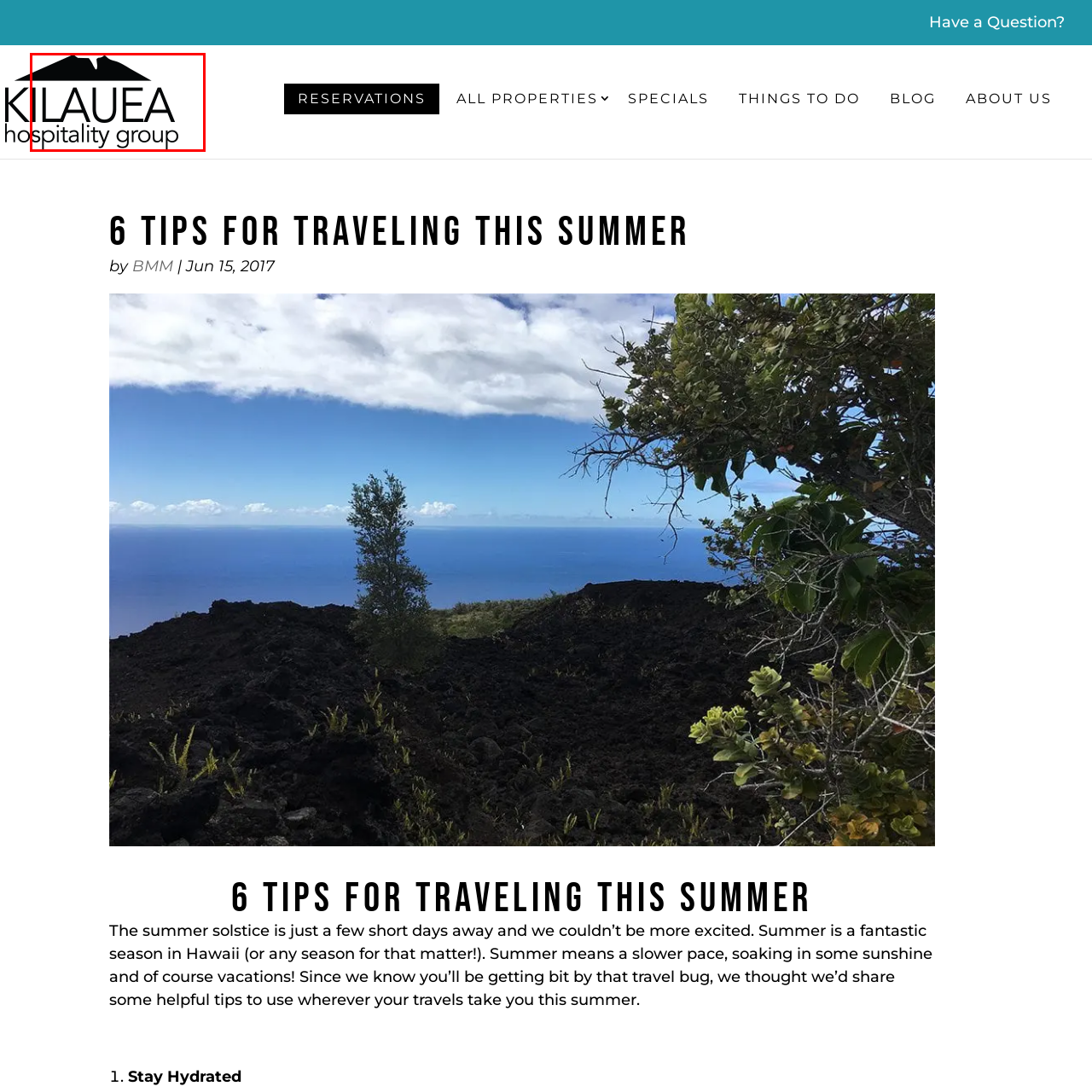Take a close look at the image outlined in red and answer the ensuing question with a single word or phrase:
What does the logo represent?

Quality and leisure in travel